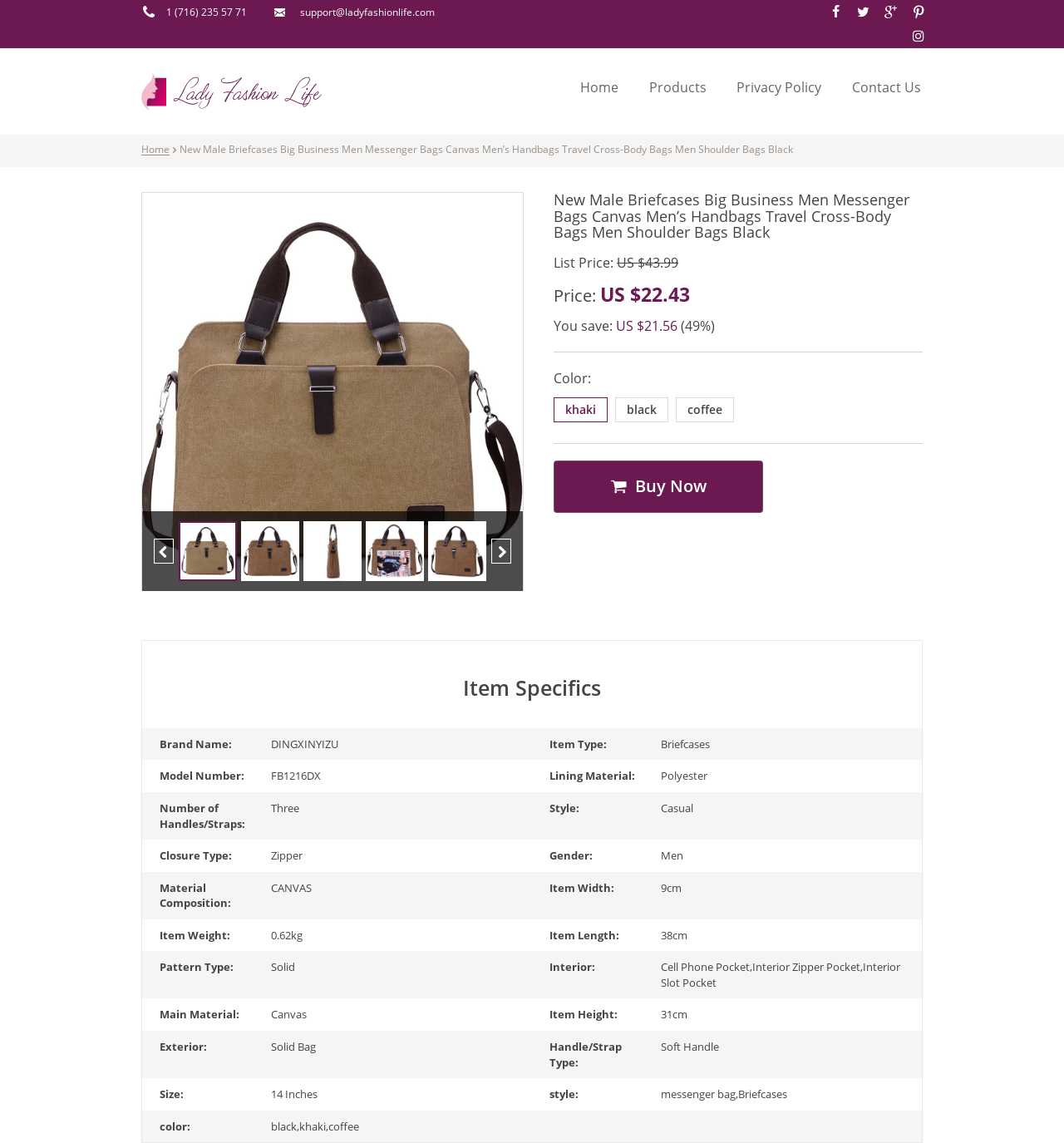Detail the various sections and features of the webpage.

This webpage is an e-commerce product page for a men's briefcase. At the top left corner, there is a logo and a navigation menu with links to "Home", "Products", "Privacy Policy", and "Contact Us". Below the navigation menu, there is a product title "New Male Briefcases Big Business Men Messenger Bags Canvas Men’s Handbags Travel Cross-Body Bags Men Shoulder Bags Black" and a product image.

On the right side of the product title, there are two links for previous and next products. Below the product title, there is a section displaying the product price information, including the list price, sale price, and the amount saved. 

Below the price section, there is a product description section with details such as color options, material, and dimensions. The color options are khaki, black, and coffee. The product material is canvas, and it has a polyester lining.

Further down the page, there is a detailed product specification section with information on the brand name, item type, model number, lining material, number of handles, style, closure type, gender, material composition, item width, weight, length, pattern type, interior features, main material, item height, exterior features, handle type, and size.

At the bottom of the page, there is a "Buy Now" button. On the top right corner, there are social media links and a contact email address.